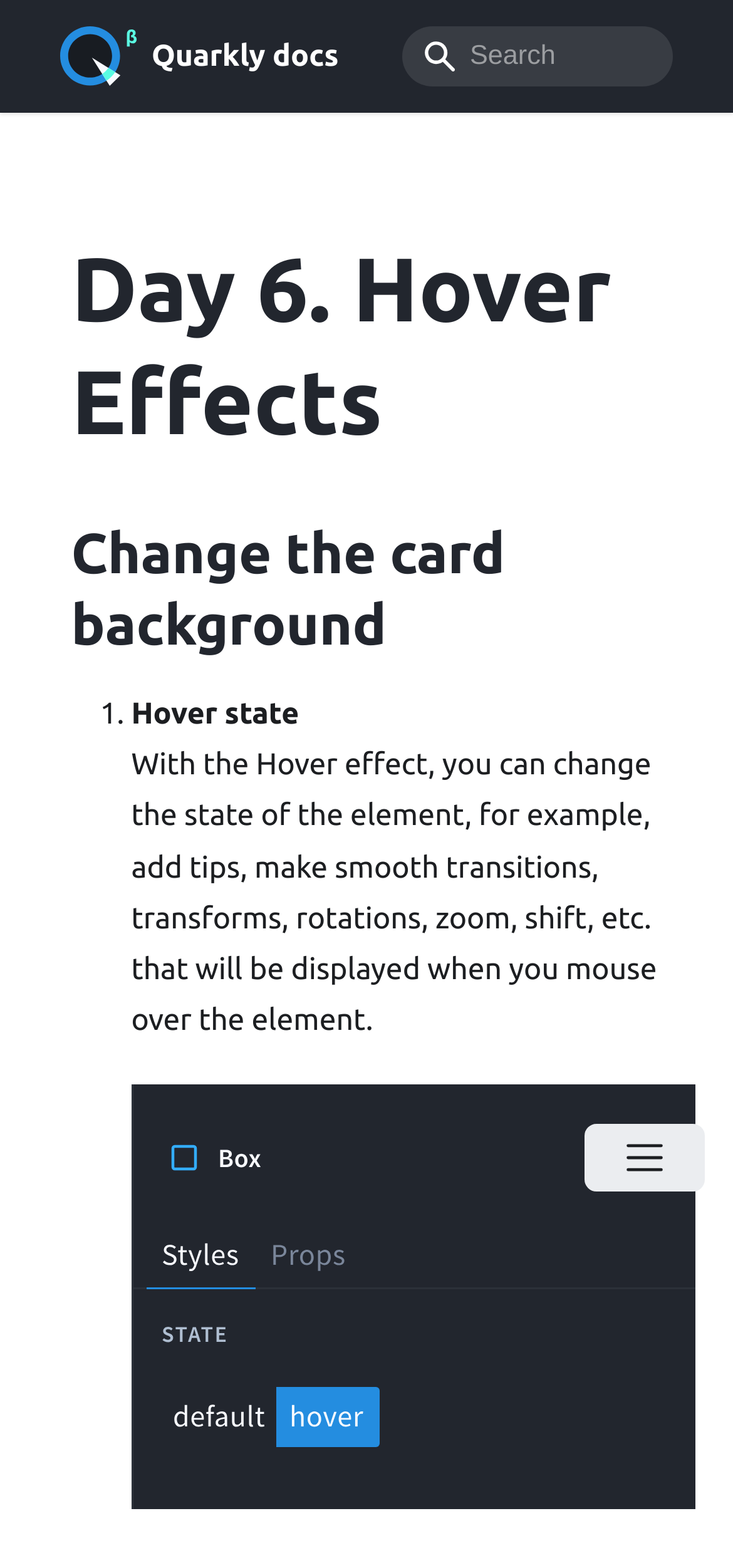Give a one-word or one-phrase response to the question:
What is below the header?

Text and image